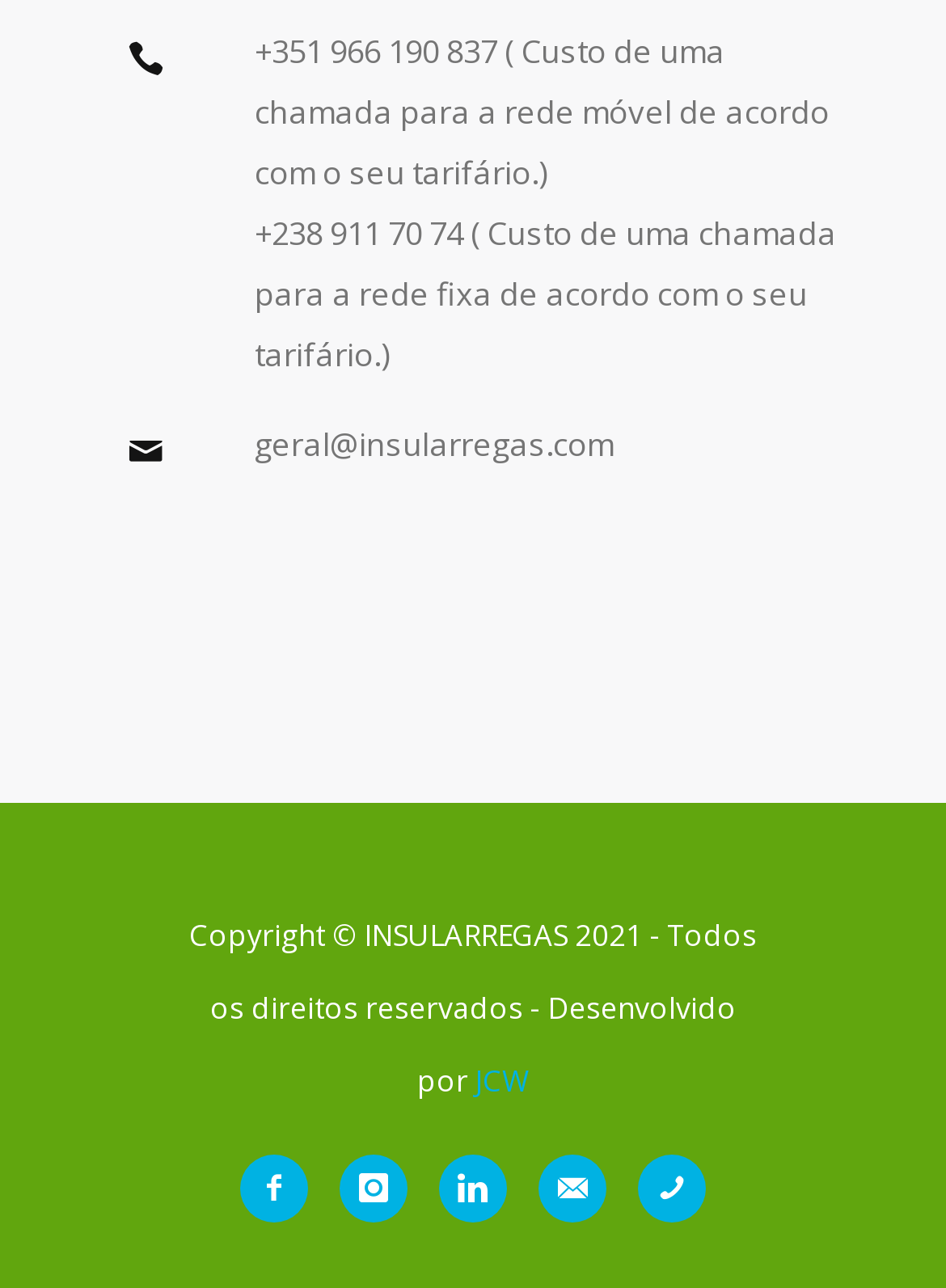Analyze the image and deliver a detailed answer to the question: What is the copyright year of the webpage?

The copyright year of the webpage can be found at the bottom section of the webpage, where it is displayed as 'Copyright © INSULARREGAS 2021'.